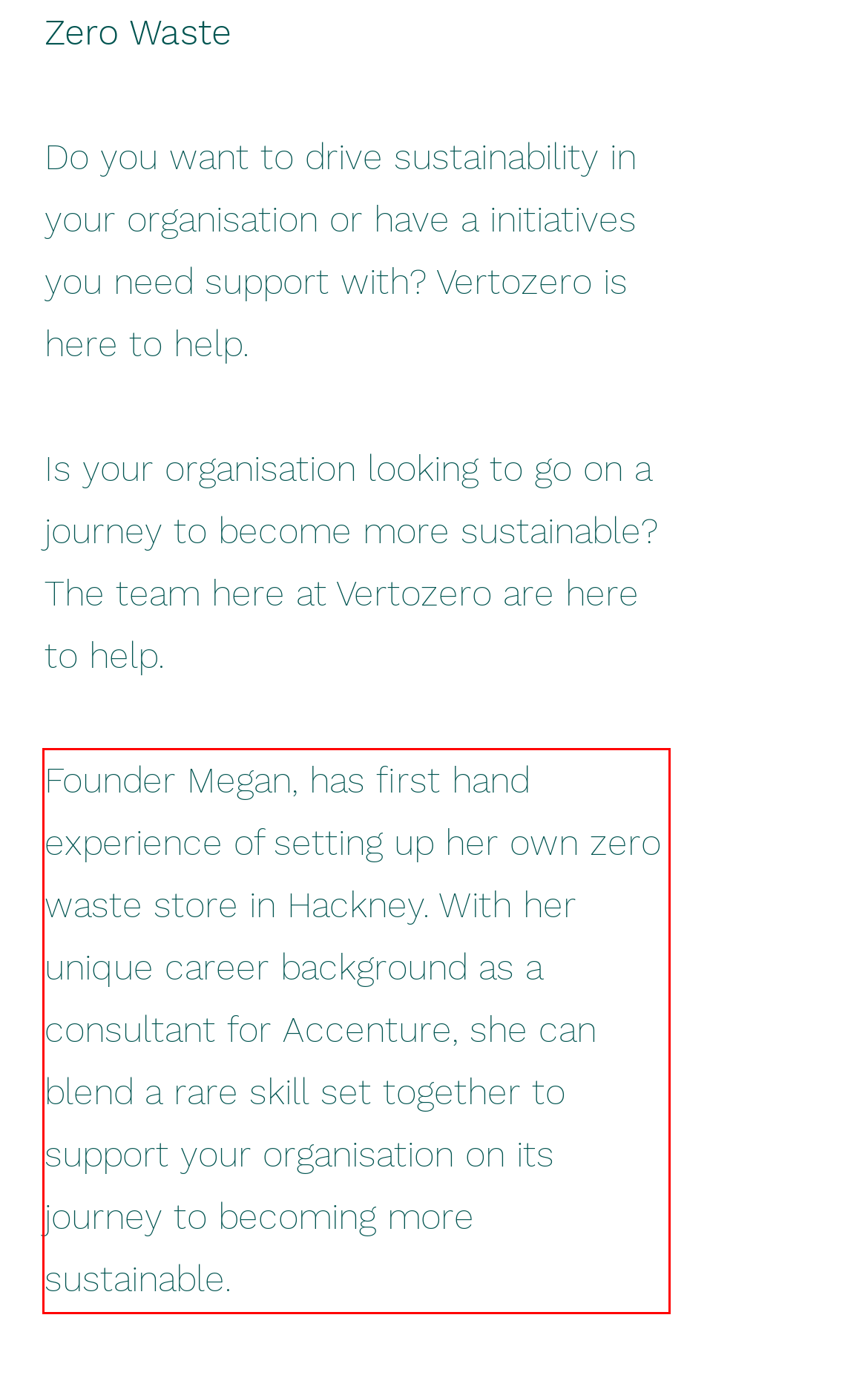Given a webpage screenshot, locate the red bounding box and extract the text content found inside it.

Founder Megan, has first hand experience of setting up her own zero waste store in Hackney. With her unique career background as a consultant for Accenture, she can blend a rare skill set together to support your organisation on its journey to becoming more sustainable.